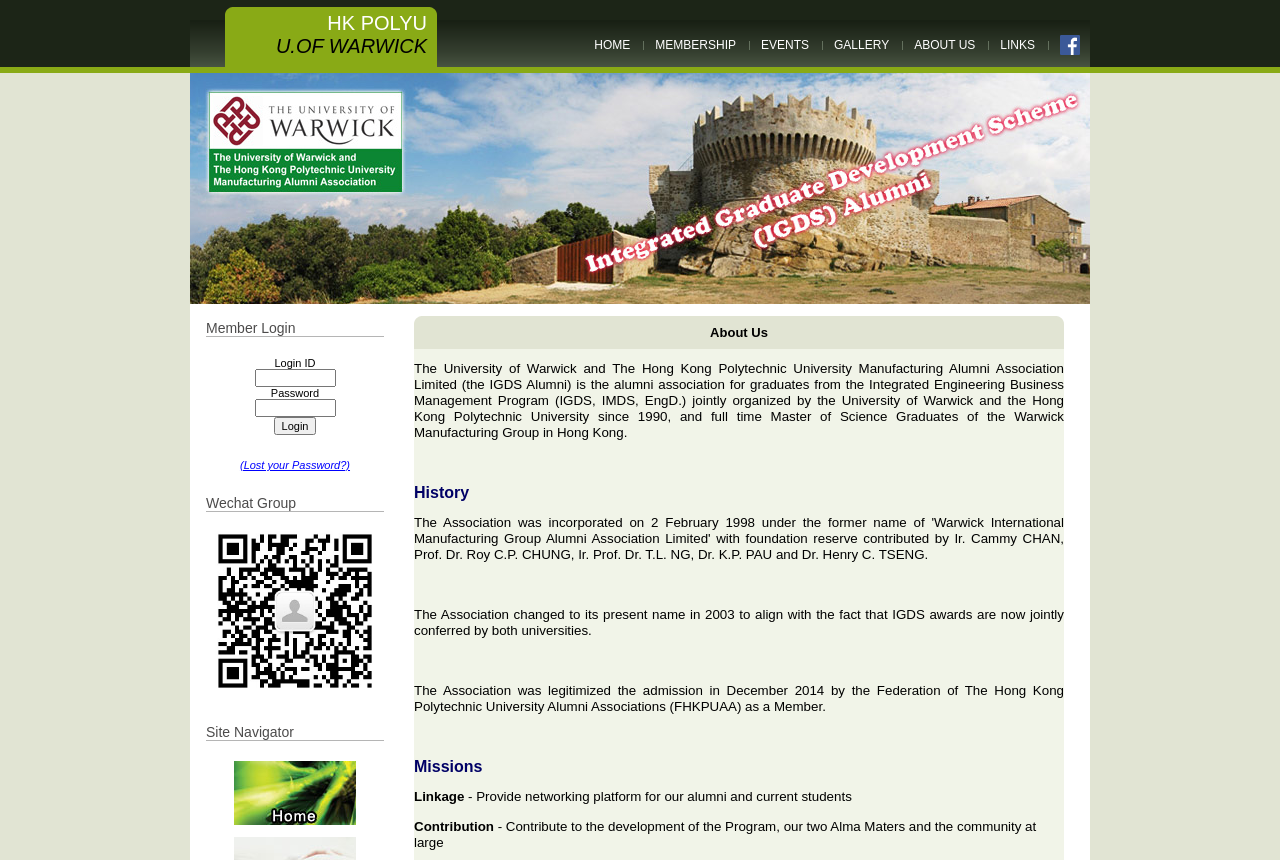Use the details in the image to answer the question thoroughly: 
What is the function of the button below the member login form?

I examined the layout of the webpage and found a button below the member login form, which has the label 'Login', indicating that its function is to submit the login credentials.